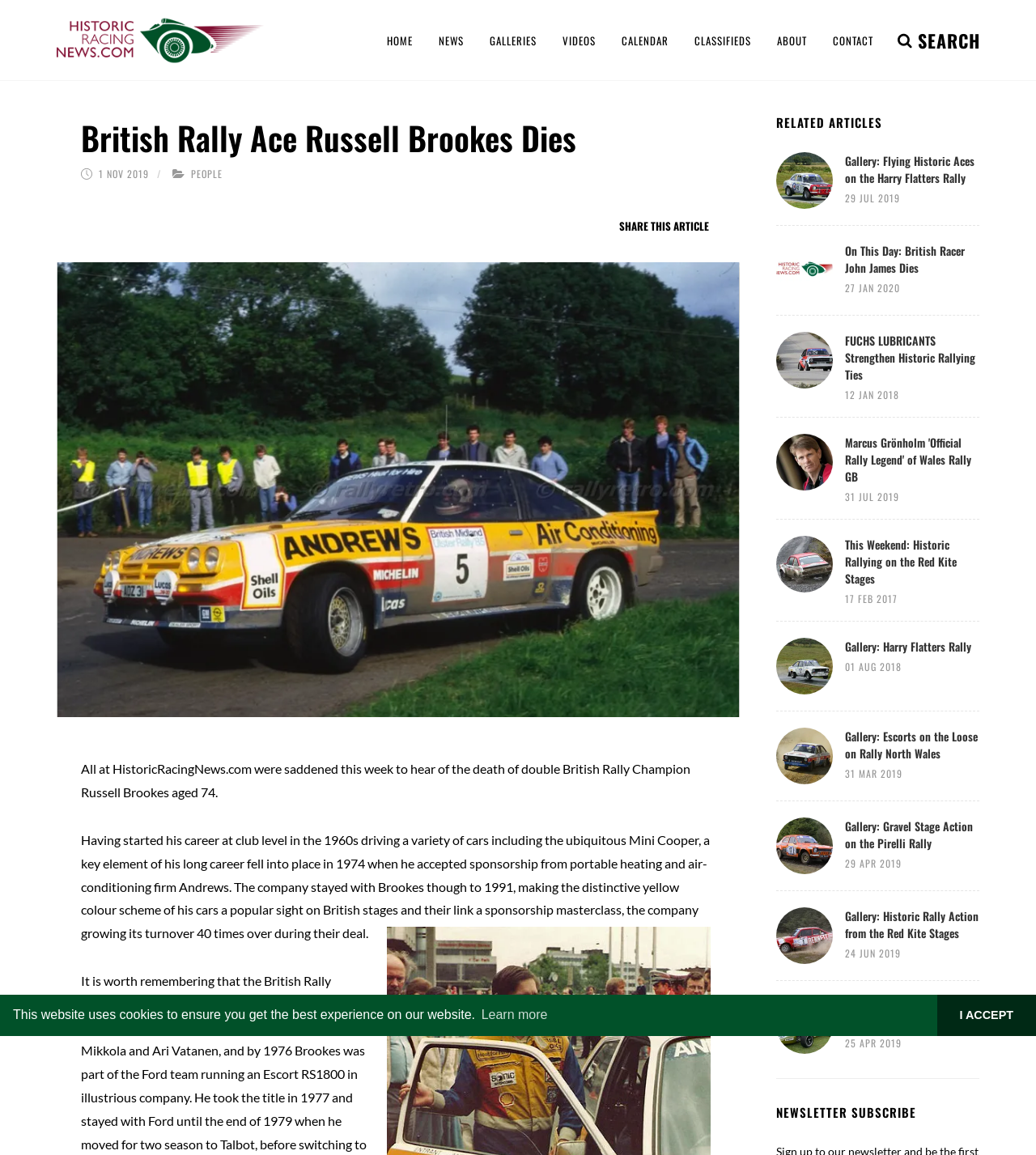Identify the bounding box coordinates of the region that should be clicked to execute the following instruction: "click the HOME link".

[0.362, 0.0, 0.41, 0.07]